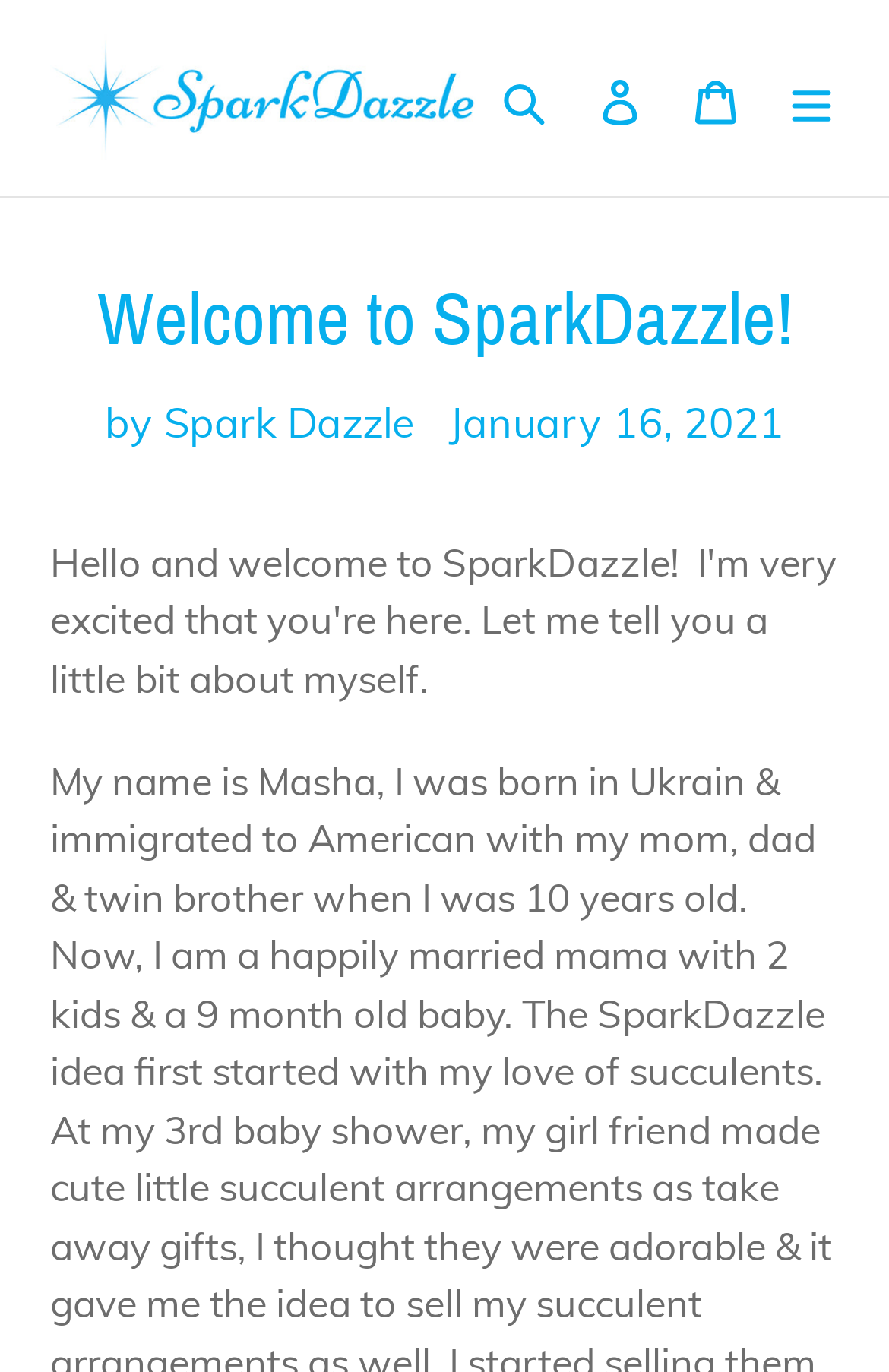Analyze and describe the webpage in a detailed narrative.

The webpage is titled "Welcome to SparkDazzle!" and features a prominent link with the same name, accompanied by an image, at the top left corner of the page. To the right of this link, there are three buttons: "Search", "Log in", and "Cart", aligned horizontally. The "Menu" button is located at the top right corner, which controls a mobile navigation menu.

Below the top navigation bar, there is a heading that reads "Welcome to SparkDazzle!" followed by a text "by Spark Dazzle". A timestamp "January 16, 2021" is displayed to the right of this text.